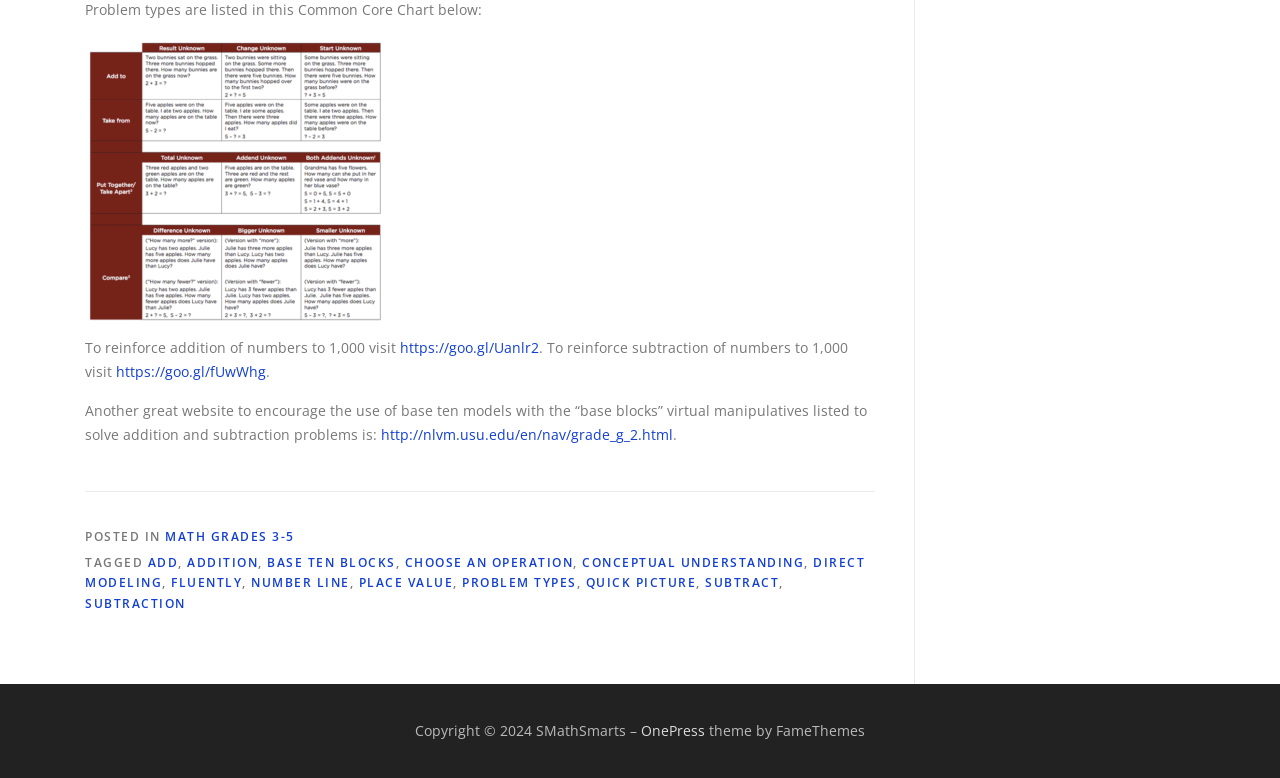What is the name of the website that provides resources for math grades 3-5?
Answer the question with a thorough and detailed explanation.

The footer of the webpage indicates that the website is 'POSTED IN MATH GRADES 3-5' and the copyright information mentions 'SMathSmarts', suggesting that this is the name of the website.